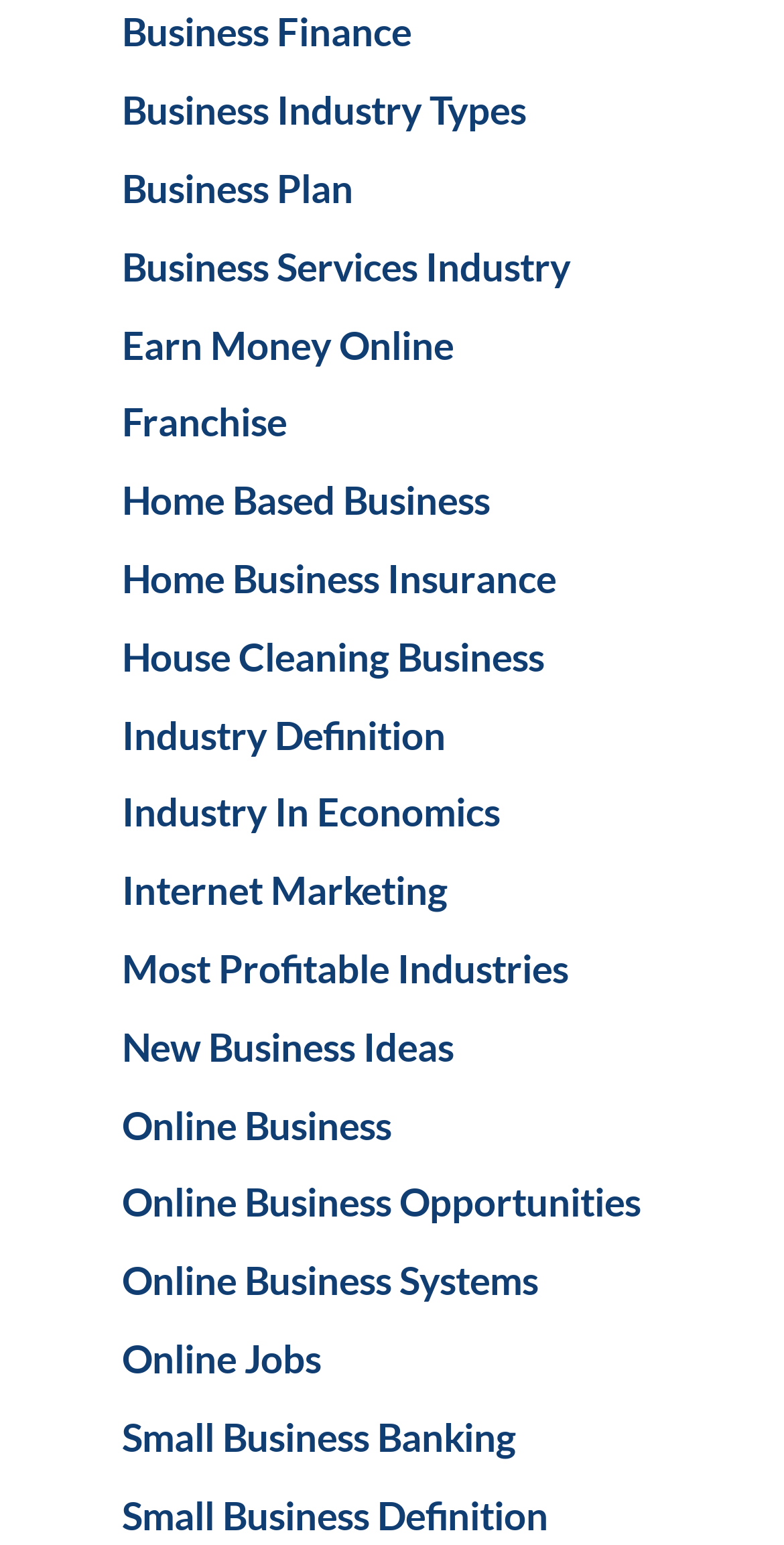Kindly provide the bounding box coordinates of the section you need to click on to fulfill the given instruction: "Go to 'For Authors'".

None